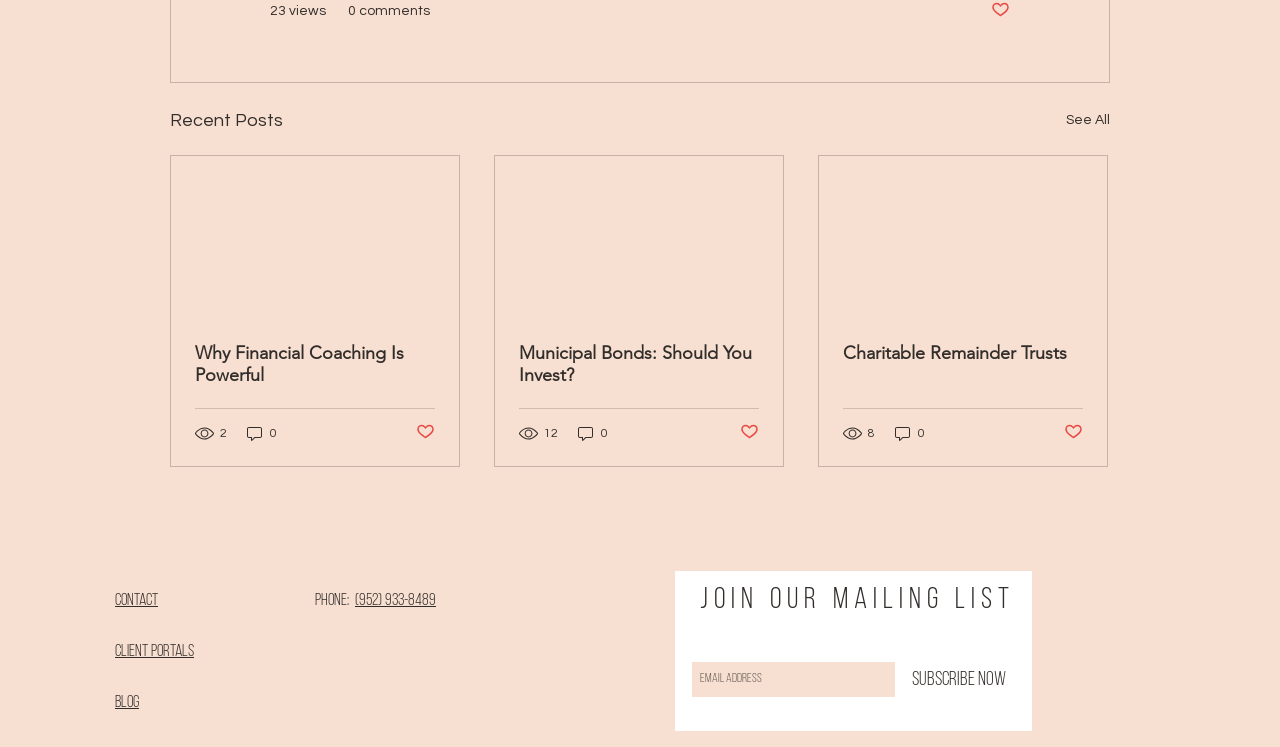Find the bounding box coordinates for the area you need to click to carry out the instruction: "Click the 'Post not marked as liked' button". The coordinates should be four float numbers between 0 and 1, indicated as [left, top, right, bottom].

[0.774, 0.0, 0.789, 0.029]